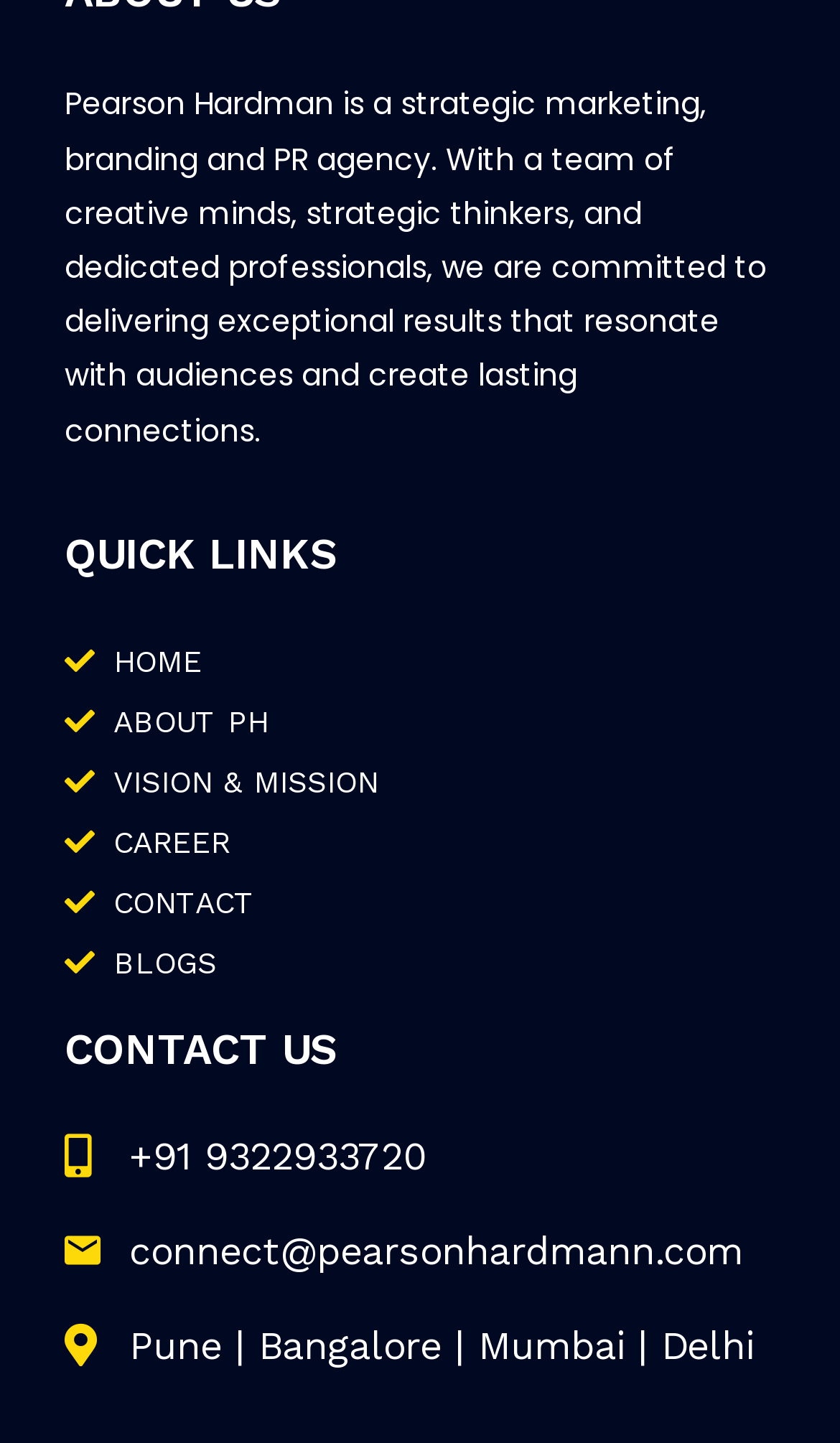What are the locations of the agency's offices? From the image, respond with a single word or brief phrase.

Pune, Bangalore, Mumbai, Delhi